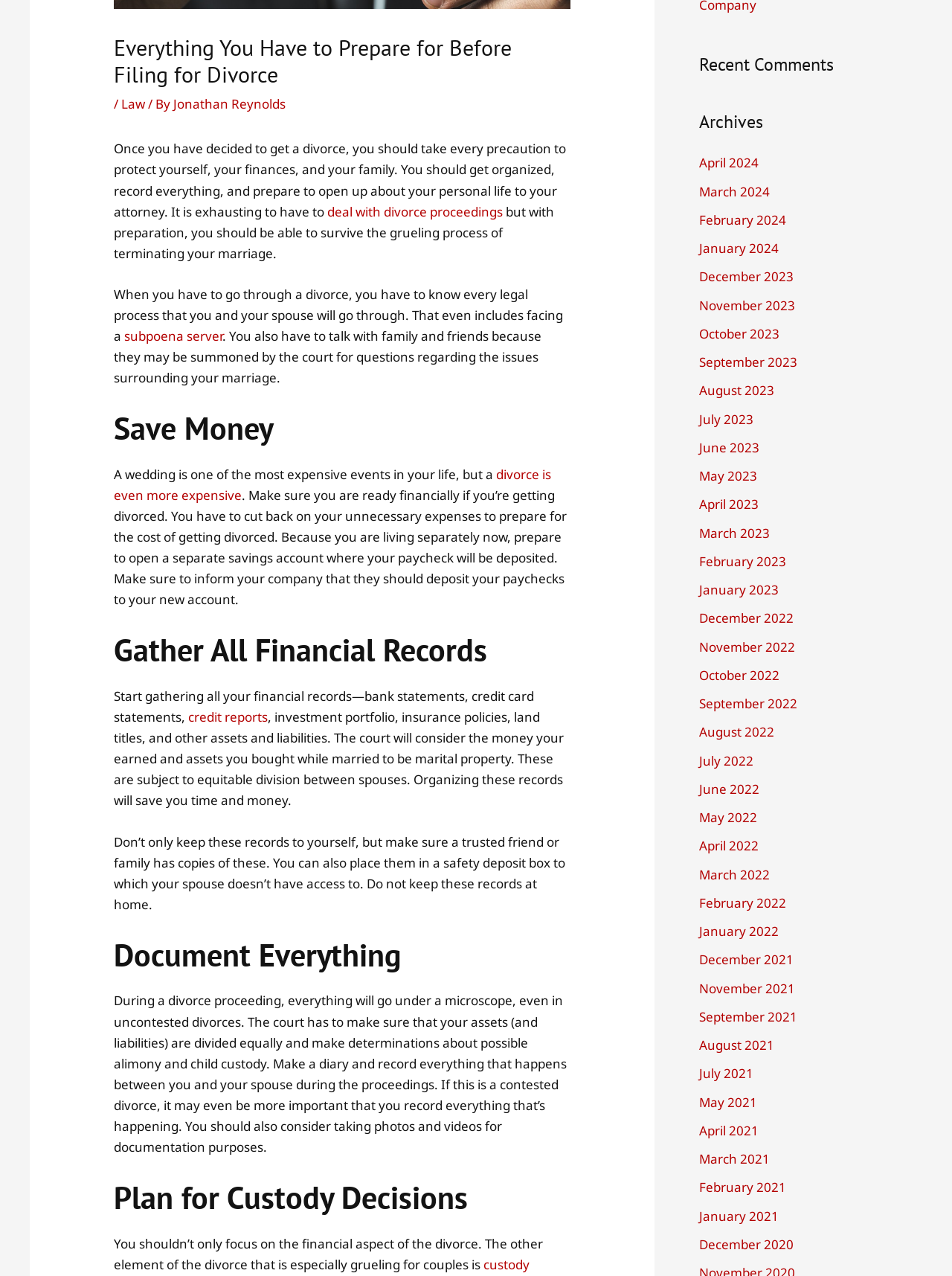Provide the bounding box coordinates of the HTML element this sentence describes: "deal with divorce proceedings". The bounding box coordinates consist of four float numbers between 0 and 1, i.e., [left, top, right, bottom].

[0.344, 0.159, 0.528, 0.172]